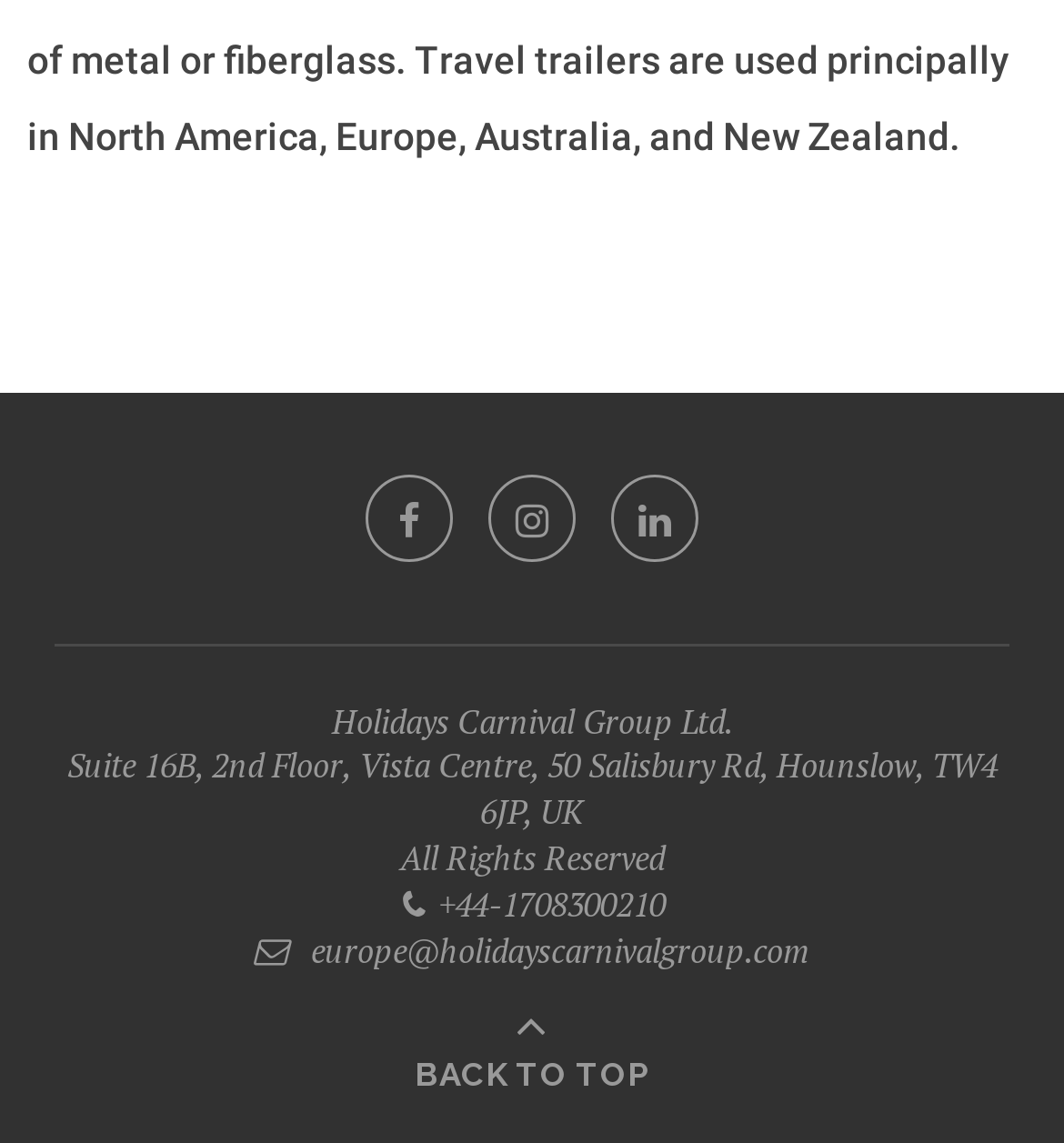Identify and provide the bounding box coordinates of the UI element described: "Back To Top". The coordinates should be formatted as [left, top, right, bottom], with each number being a float between 0 and 1.

[0.39, 0.915, 0.61, 0.96]